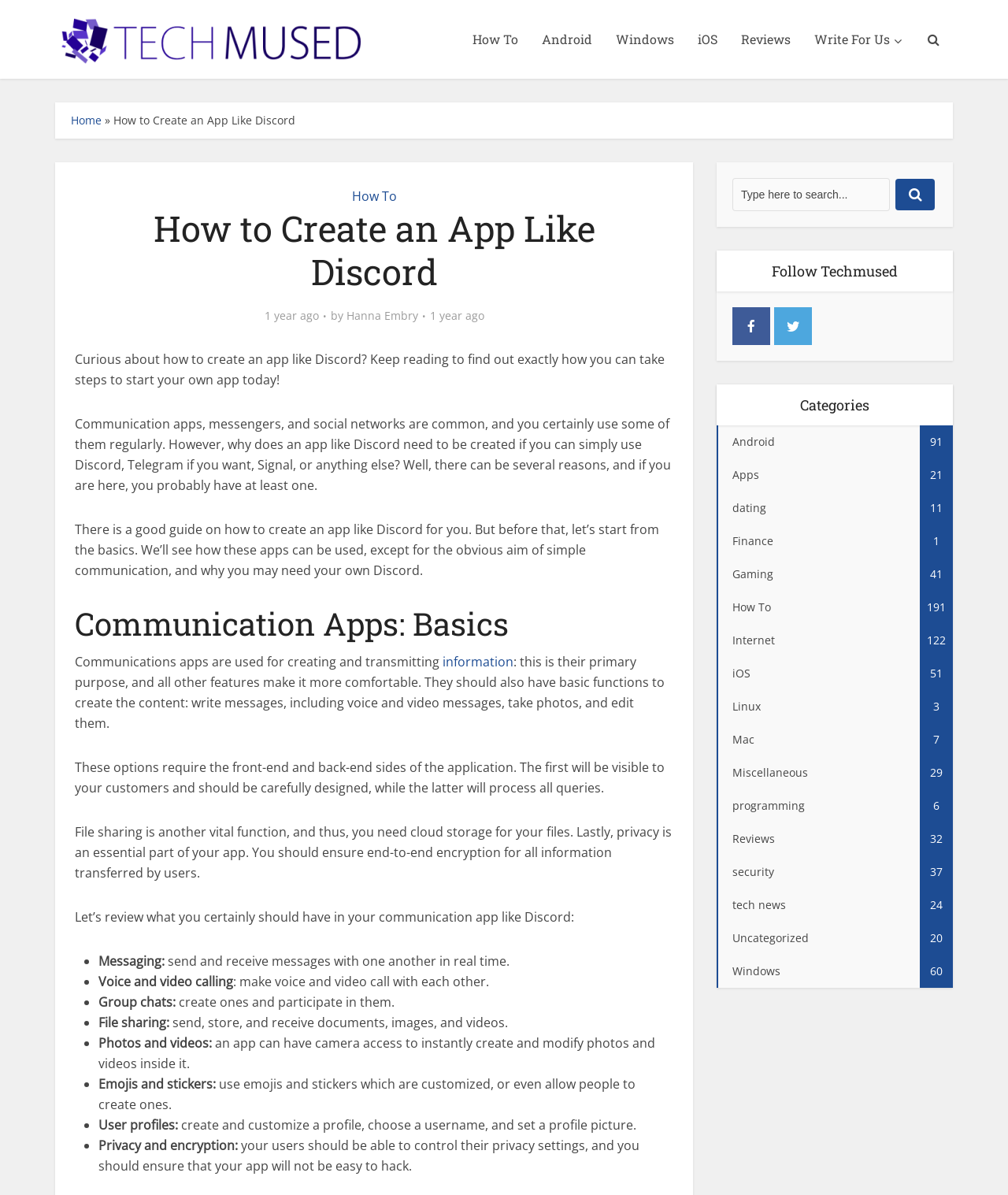Based on the provided description, "tech news24", find the bounding box of the corresponding UI element in the screenshot.

[0.711, 0.744, 0.945, 0.771]